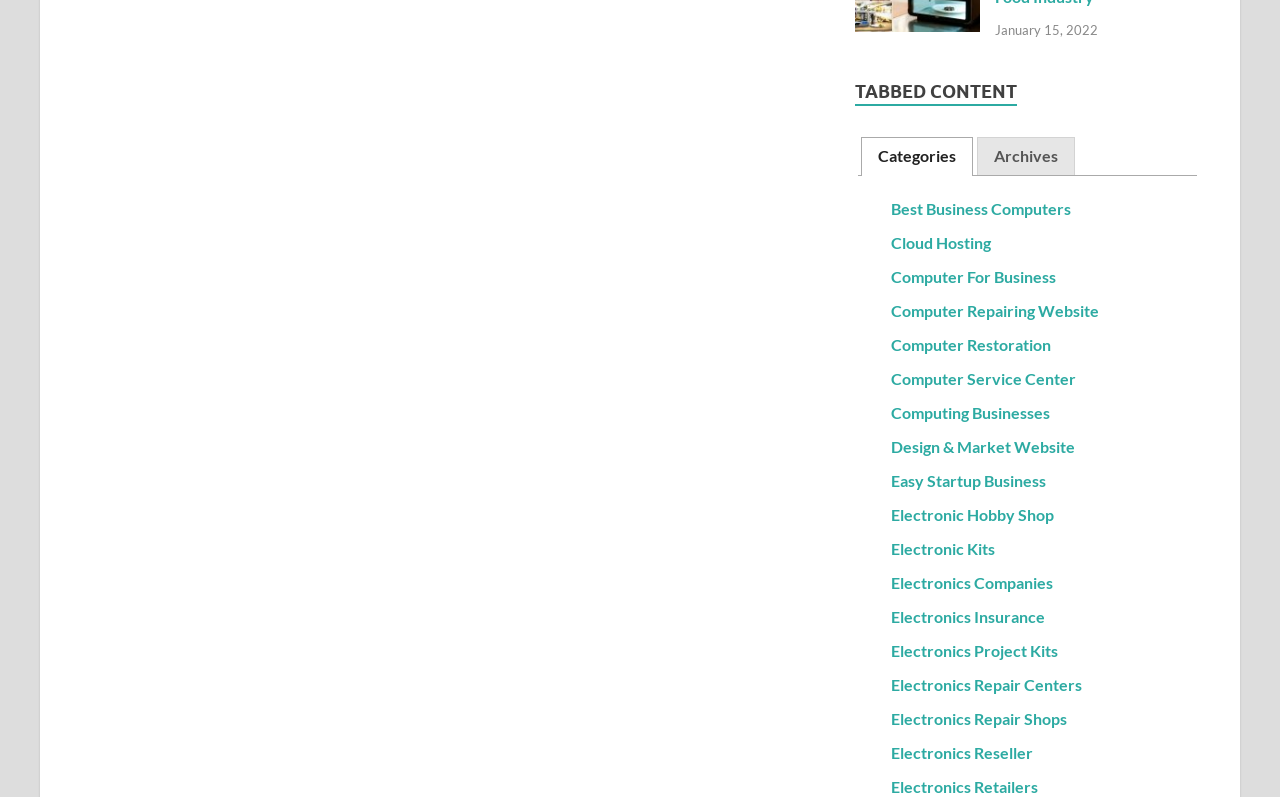Identify the bounding box coordinates for the region of the element that should be clicked to carry out the instruction: "visit the Best Business Computers page". The bounding box coordinates should be four float numbers between 0 and 1, i.e., [left, top, right, bottom].

[0.696, 0.25, 0.836, 0.273]